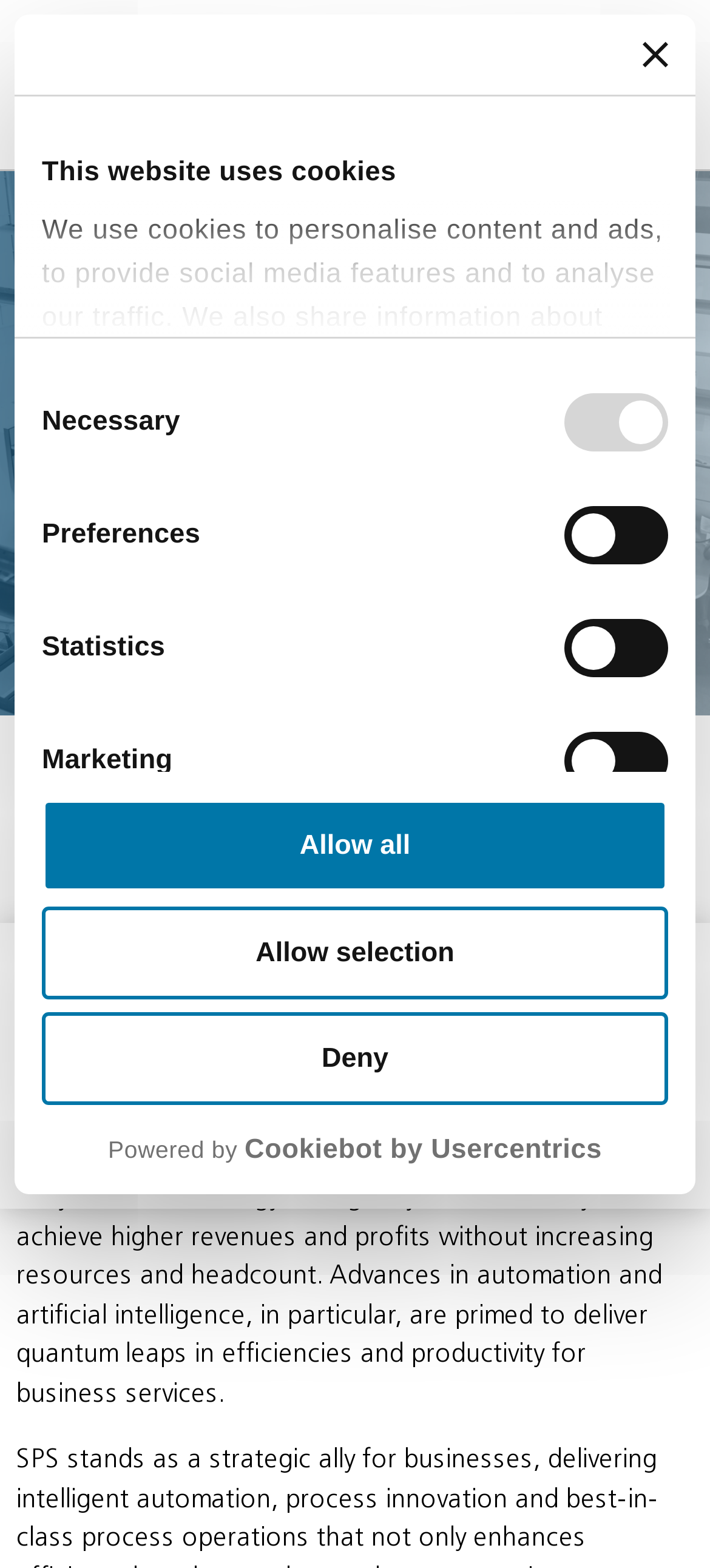What is the purpose of the cookies on this website?
Using the visual information, reply with a single word or short phrase.

Personalise content and ads